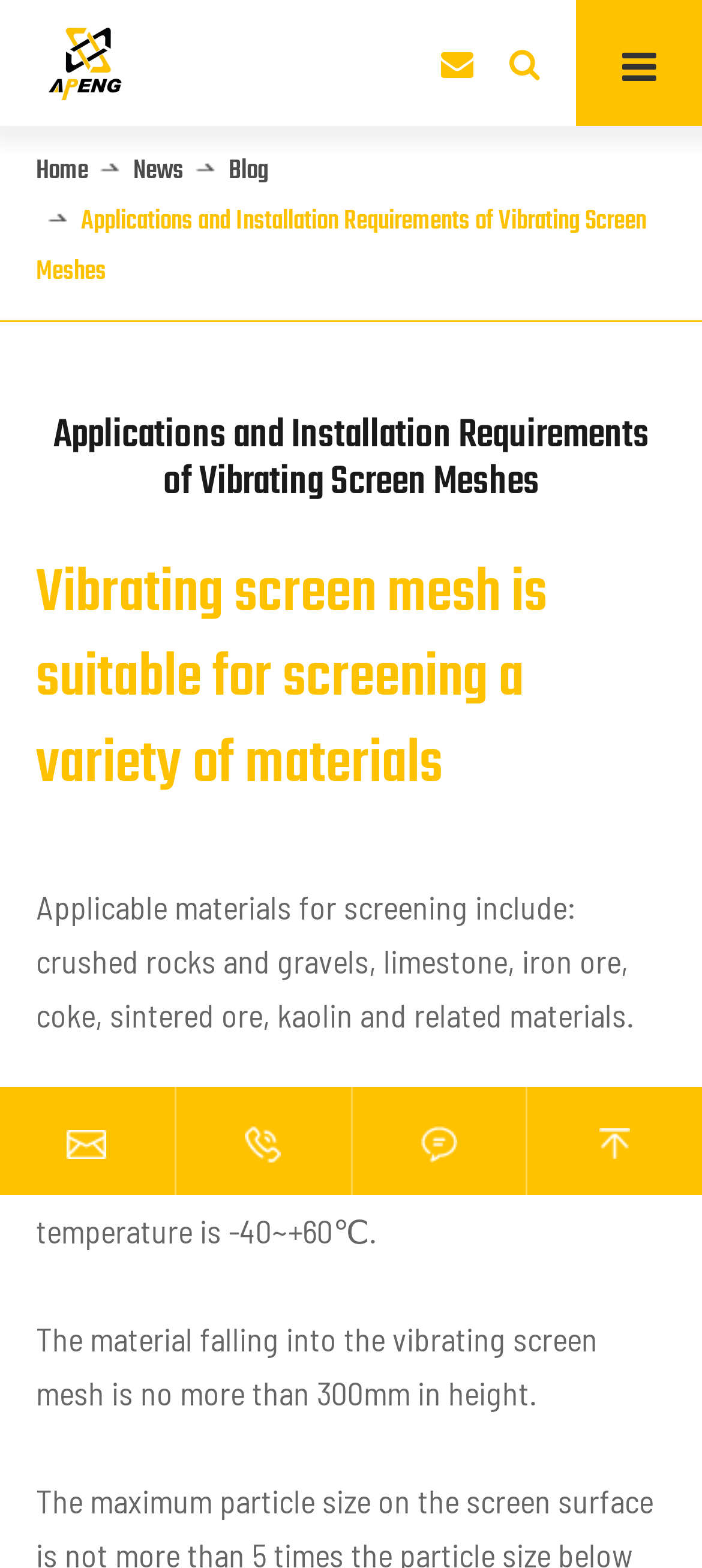Please identify the bounding box coordinates of the element on the webpage that should be clicked to follow this instruction: "read news". The bounding box coordinates should be given as four float numbers between 0 and 1, formatted as [left, top, right, bottom].

[0.19, 0.096, 0.262, 0.123]